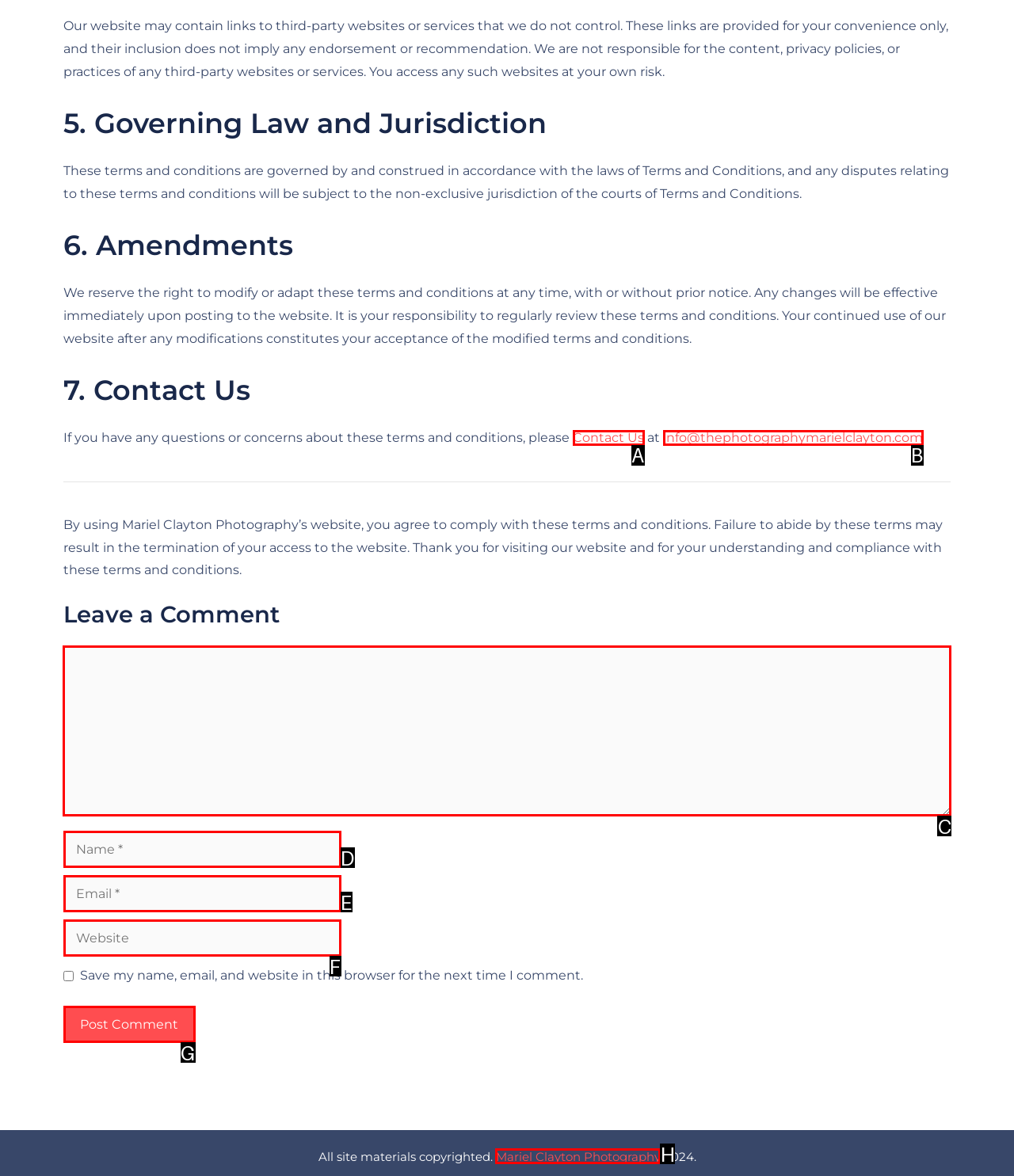Select the correct HTML element to complete the following task: Enter your comment
Provide the letter of the choice directly from the given options.

C